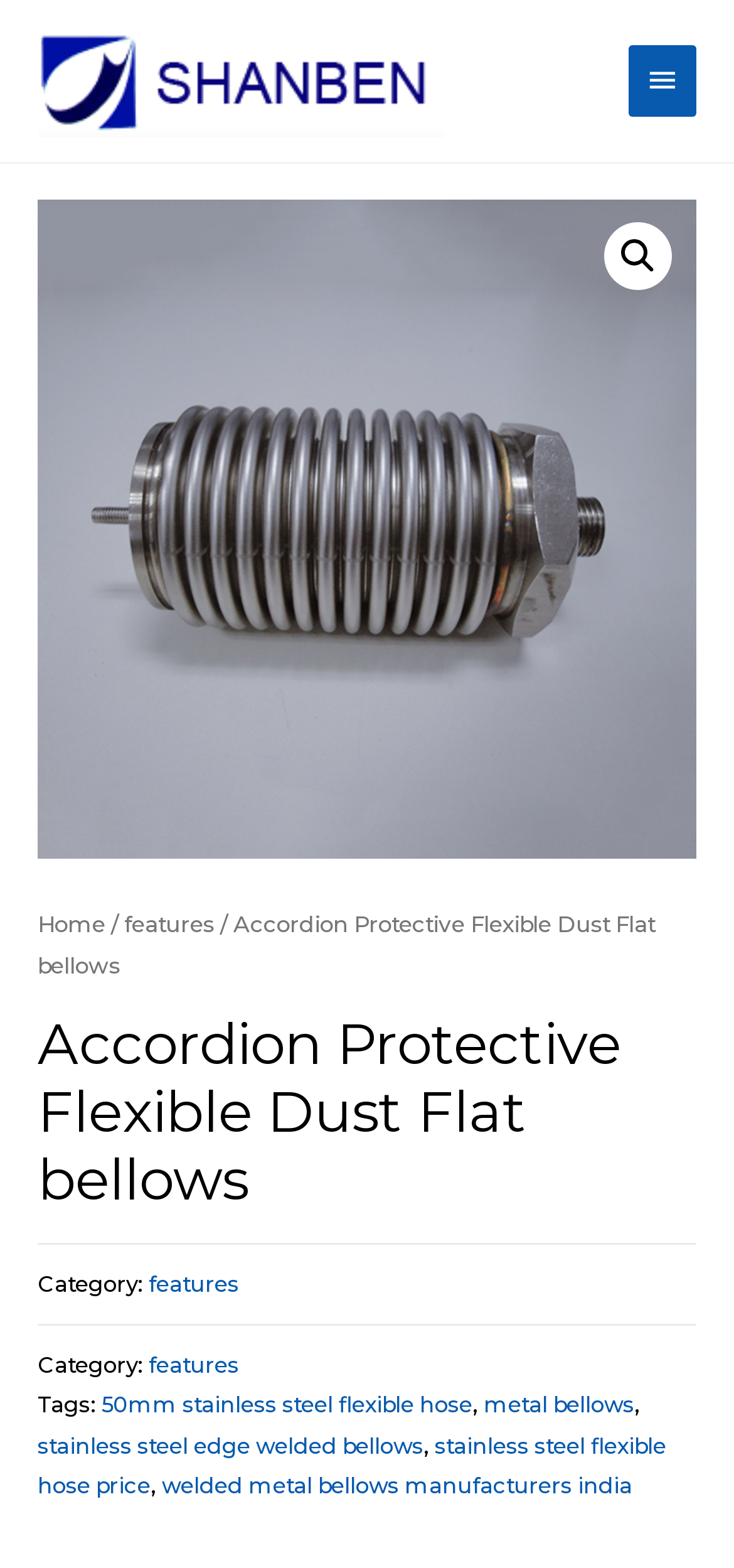Analyze the image and give a detailed response to the question:
What is the material of the product?

I determined the material of the product by looking at the tags on the webpage, which include '50mm stainless steel flexible hose' and 'stainless steel edge welded bellows'. These tags suggest that the product is made of stainless steel.